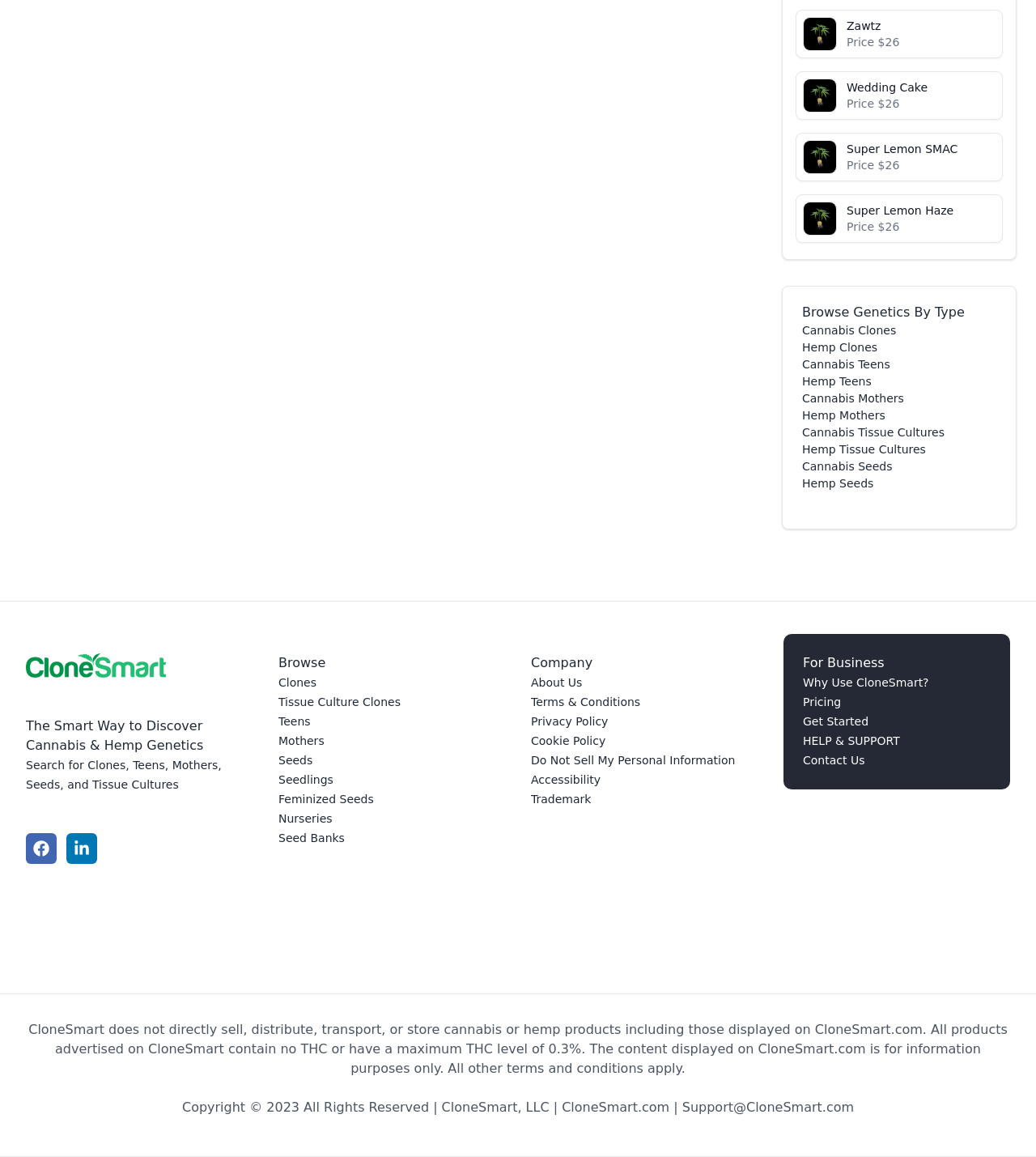Locate the coordinates of the bounding box for the clickable region that fulfills this instruction: "Contact CloneSmart support".

[0.775, 0.652, 0.835, 0.663]